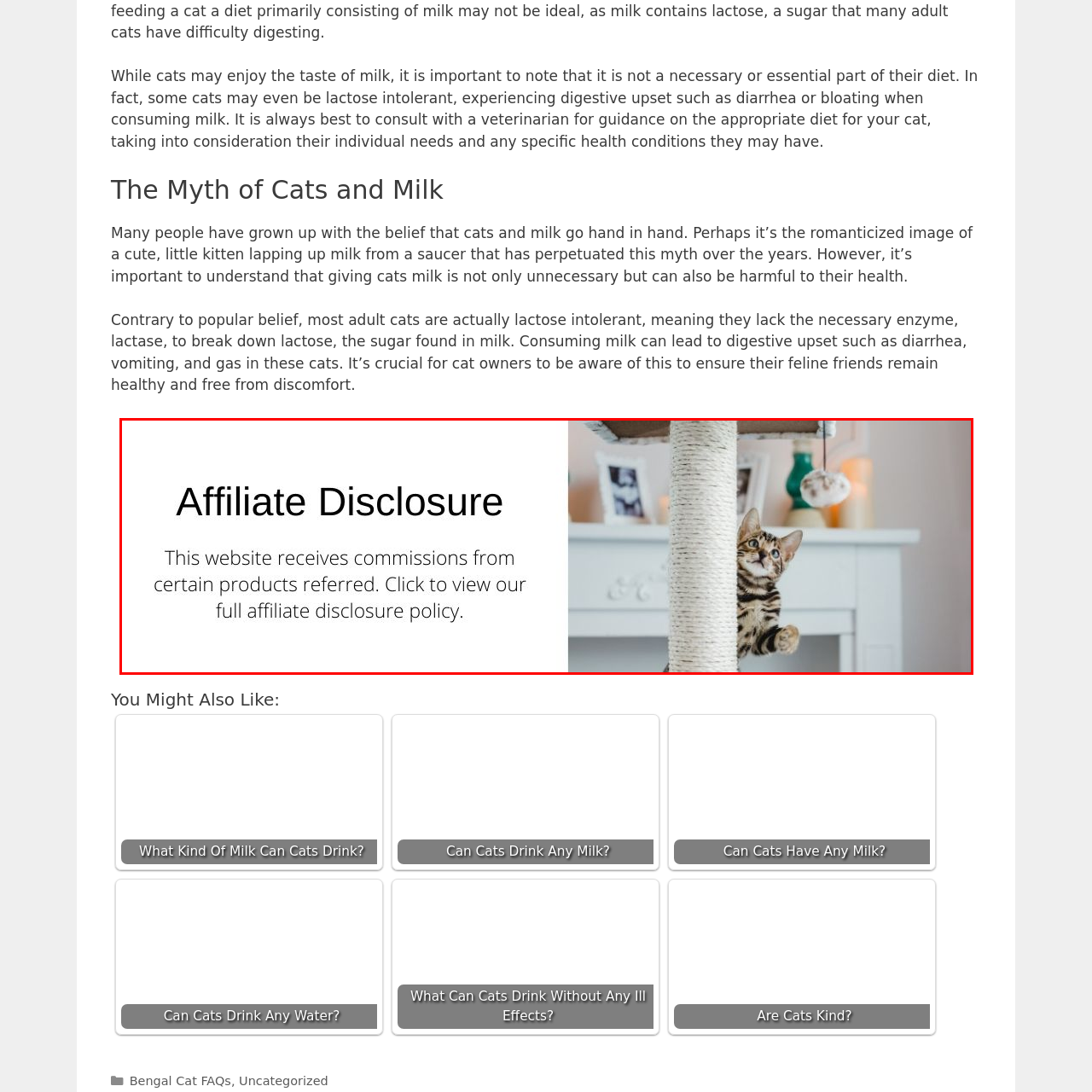What is the purpose of the affiliate disclosure?
Analyze the highlighted section in the red bounding box of the image and respond to the question with a detailed explanation.

The caption states that the affiliate disclosure is presented to 'add a layer of transparency for the reader', indicating that its purpose is to inform readers about the website's earning of commissions from certain products.